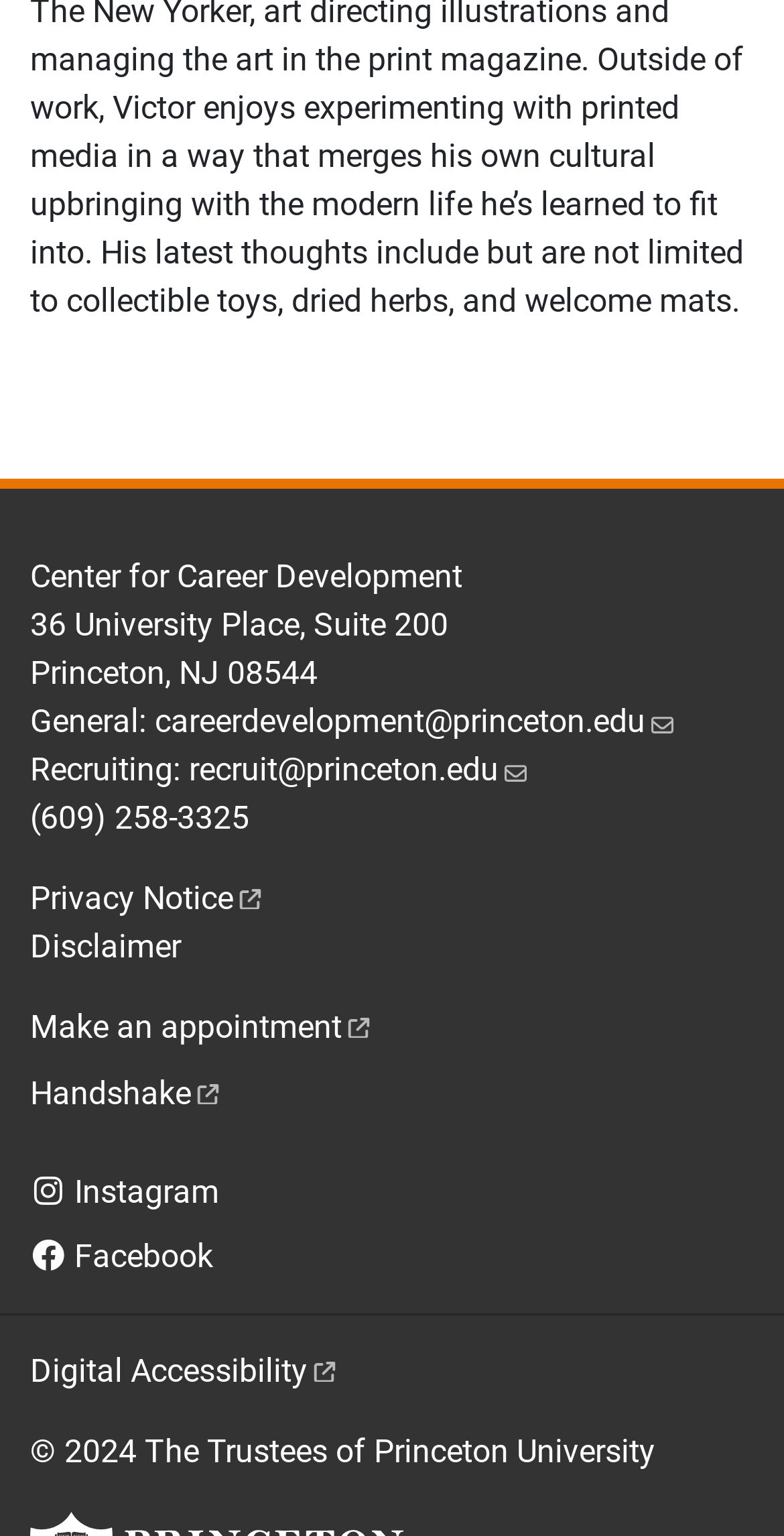Please identify the bounding box coordinates of the clickable region that I should interact with to perform the following instruction: "Click Back to Top". The coordinates should be expressed as four float numbers between 0 and 1, i.e., [left, top, right, bottom].

[0.036, 0.311, 0.146, 0.35]